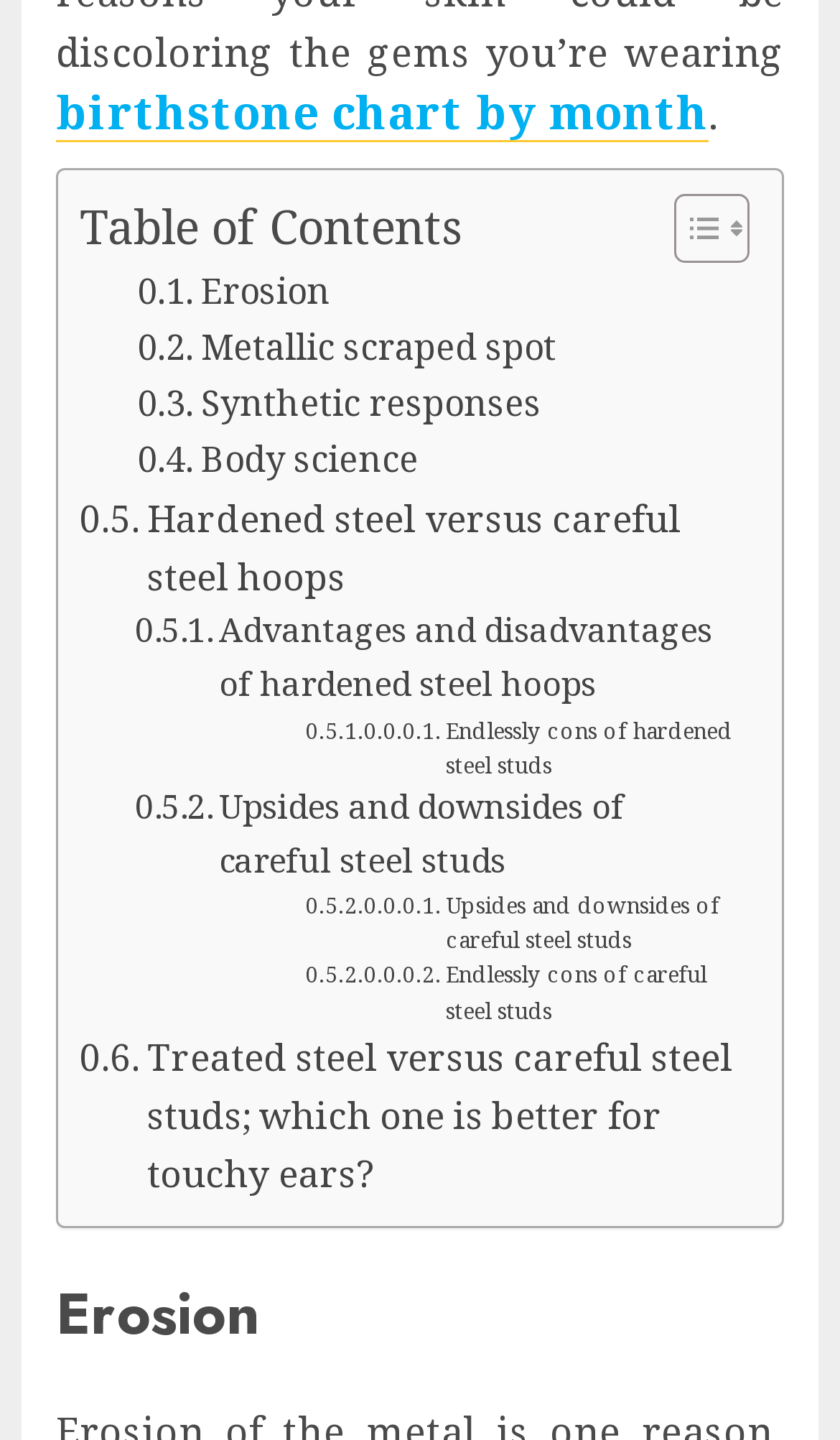Using the description: "birthstone chart by month", identify the bounding box of the corresponding UI element in the screenshot.

[0.067, 0.062, 0.844, 0.099]